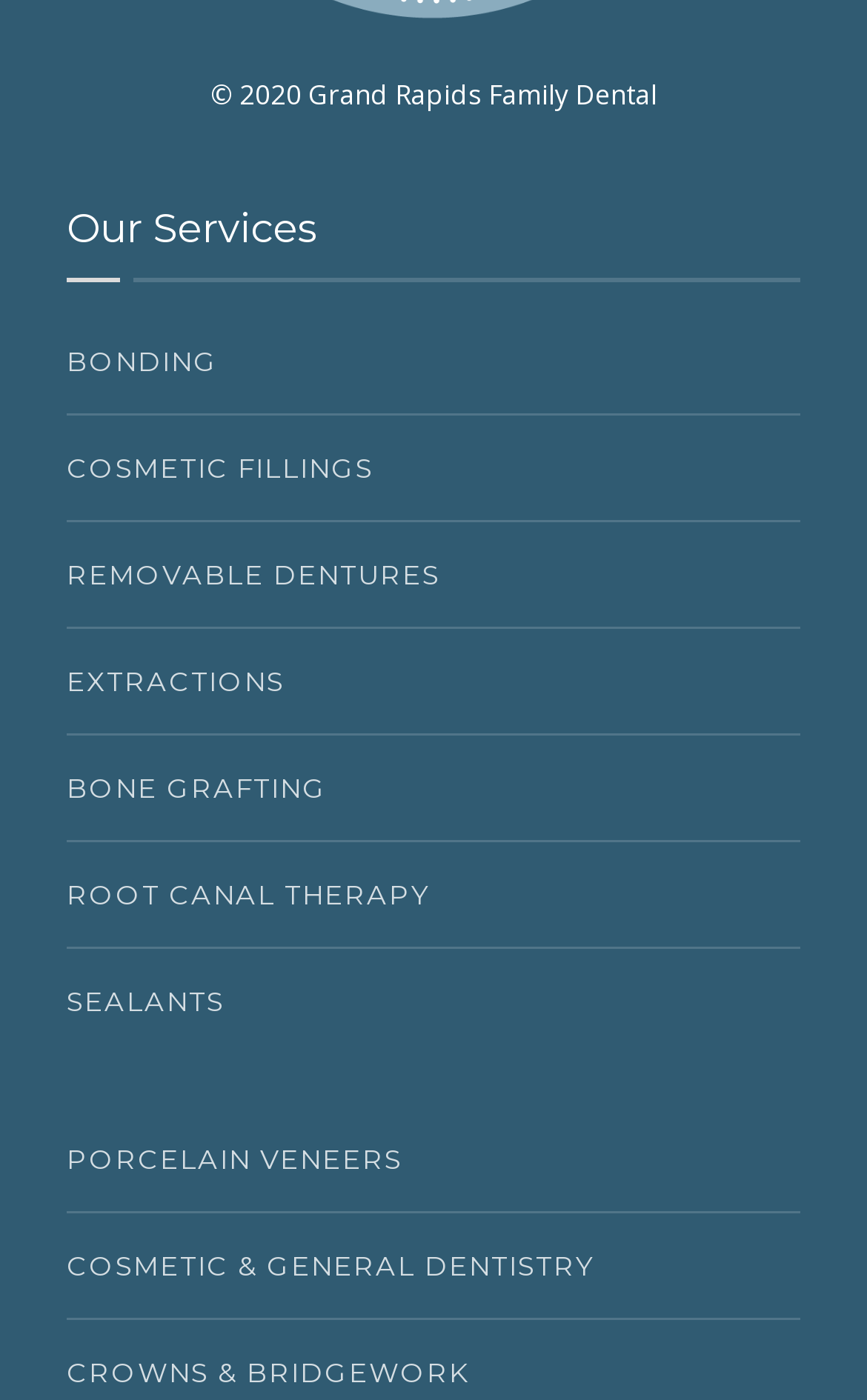Give a succinct answer to this question in a single word or phrase: 
What is the last service listed under 'Our Services'?

COSMETIC & GENERAL DENTISTRY